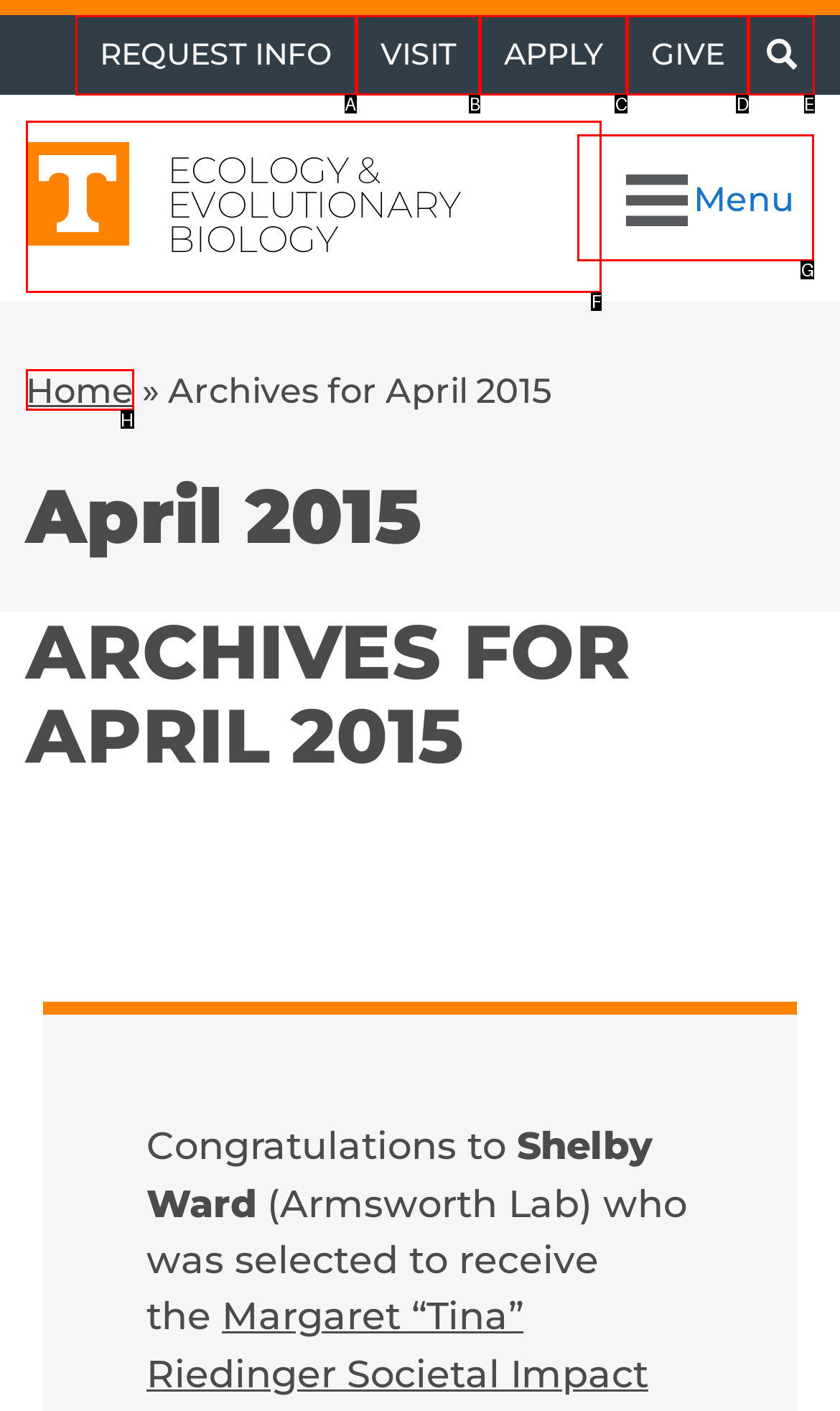Identify the correct UI element to click to achieve the task: Go to the Home page.
Answer with the letter of the appropriate option from the choices given.

H